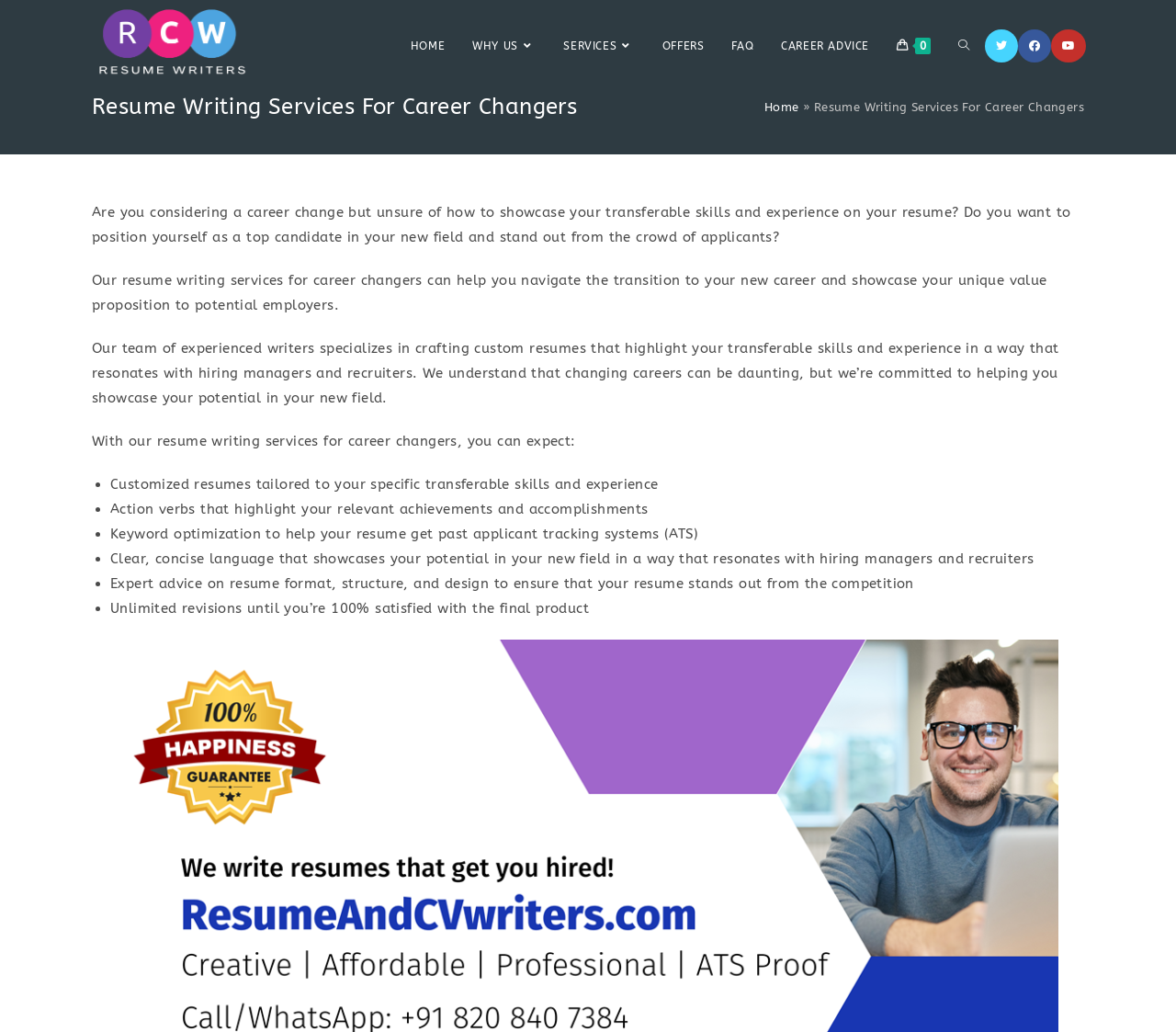Please find and give the text of the main heading on the webpage.

Resume Writing Services For Career Changers